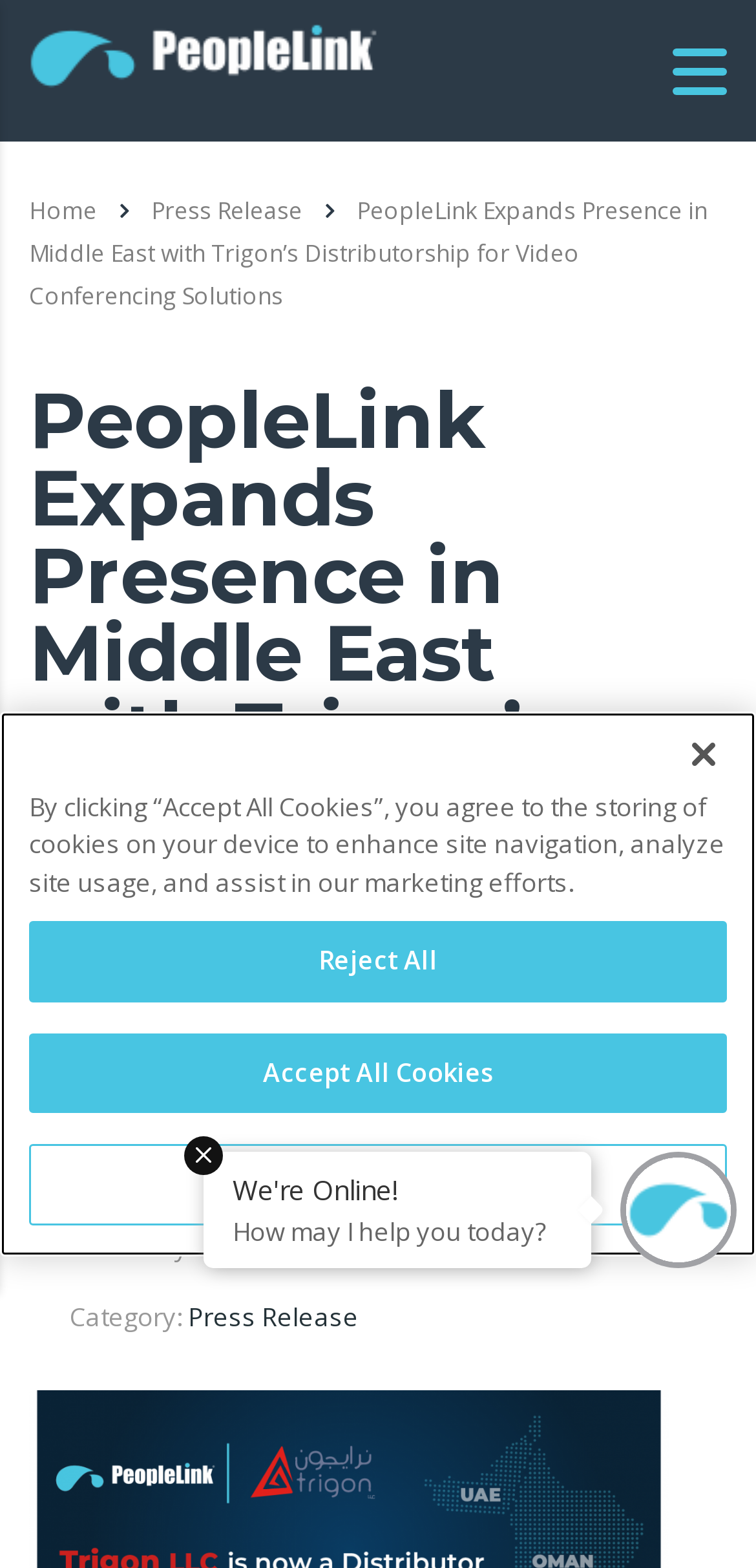What is the name of the distributor for video conferencing solutions?
Look at the image and answer the question with a single word or phrase.

Trigon